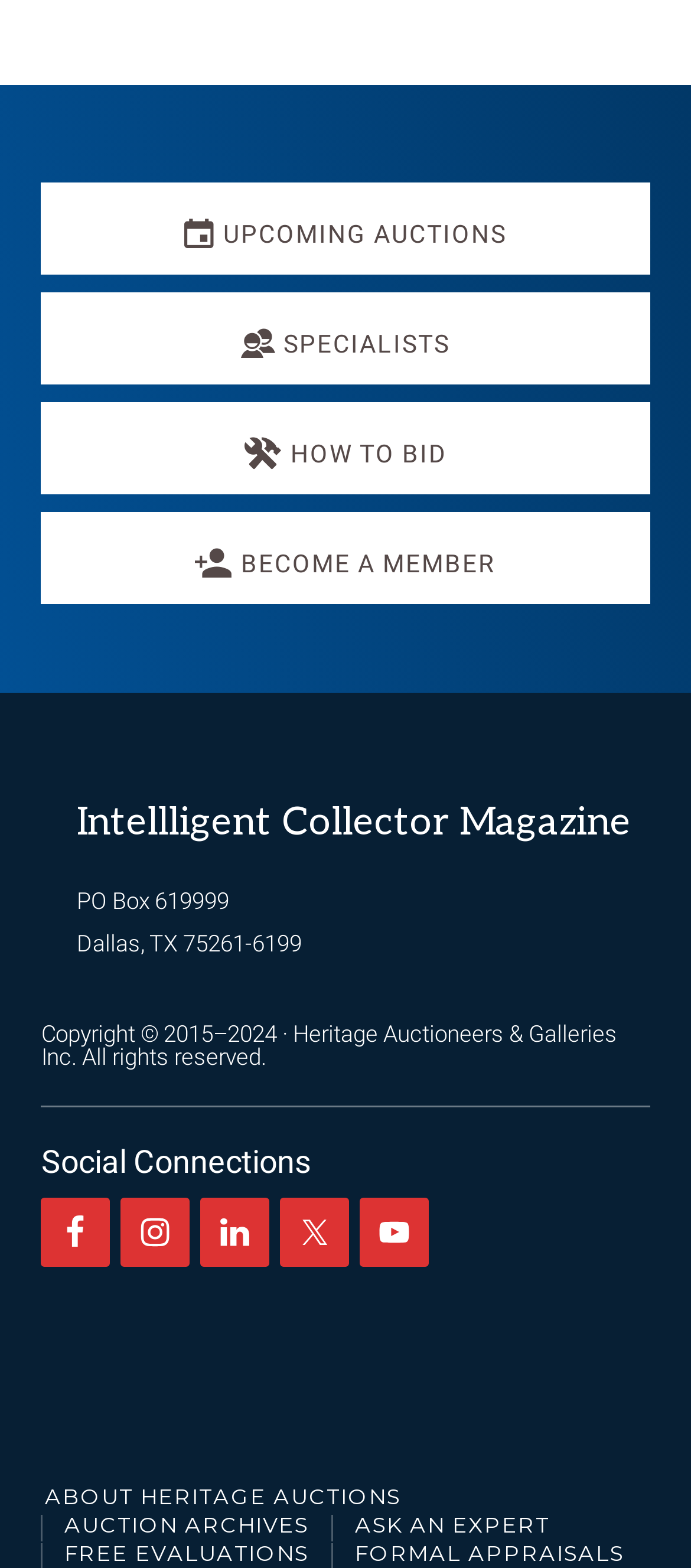Respond to the question below with a single word or phrase:
How many social media links are present on the webpage?

5